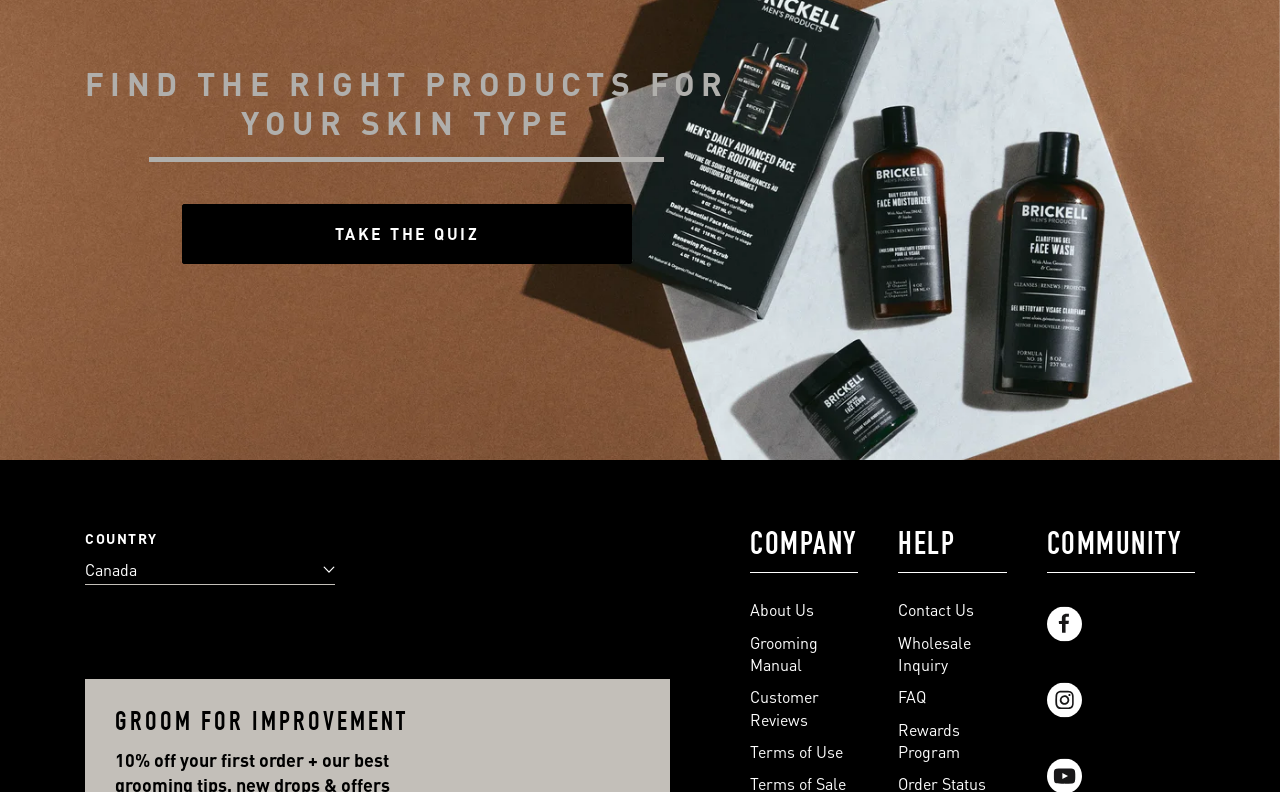Please determine the bounding box coordinates for the UI element described here. Use the format (top-left x, top-left y, bottom-right x, bottom-right y) with values bounded between 0 and 1: Contact Us

[0.702, 0.756, 0.761, 0.785]